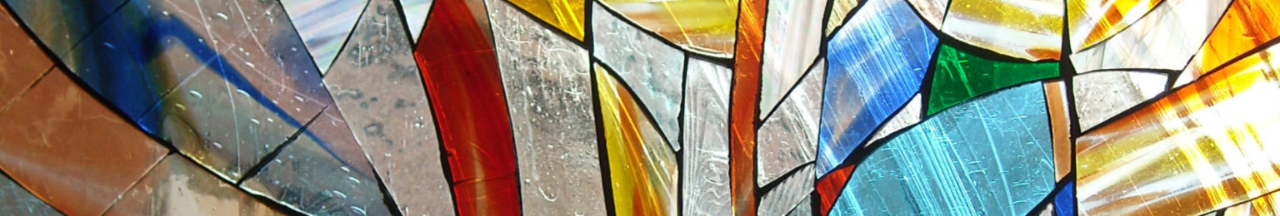What colors are present in the stained glass?
Please give a detailed answer to the question using the information shown in the image.

Upon examining the image, I notice the vibrant colors of the stained glass pieces. The caption specifically mentions the colors amber, blue, green, and red, which are visible in the intricate arrangement of the 'Mercury Window'.